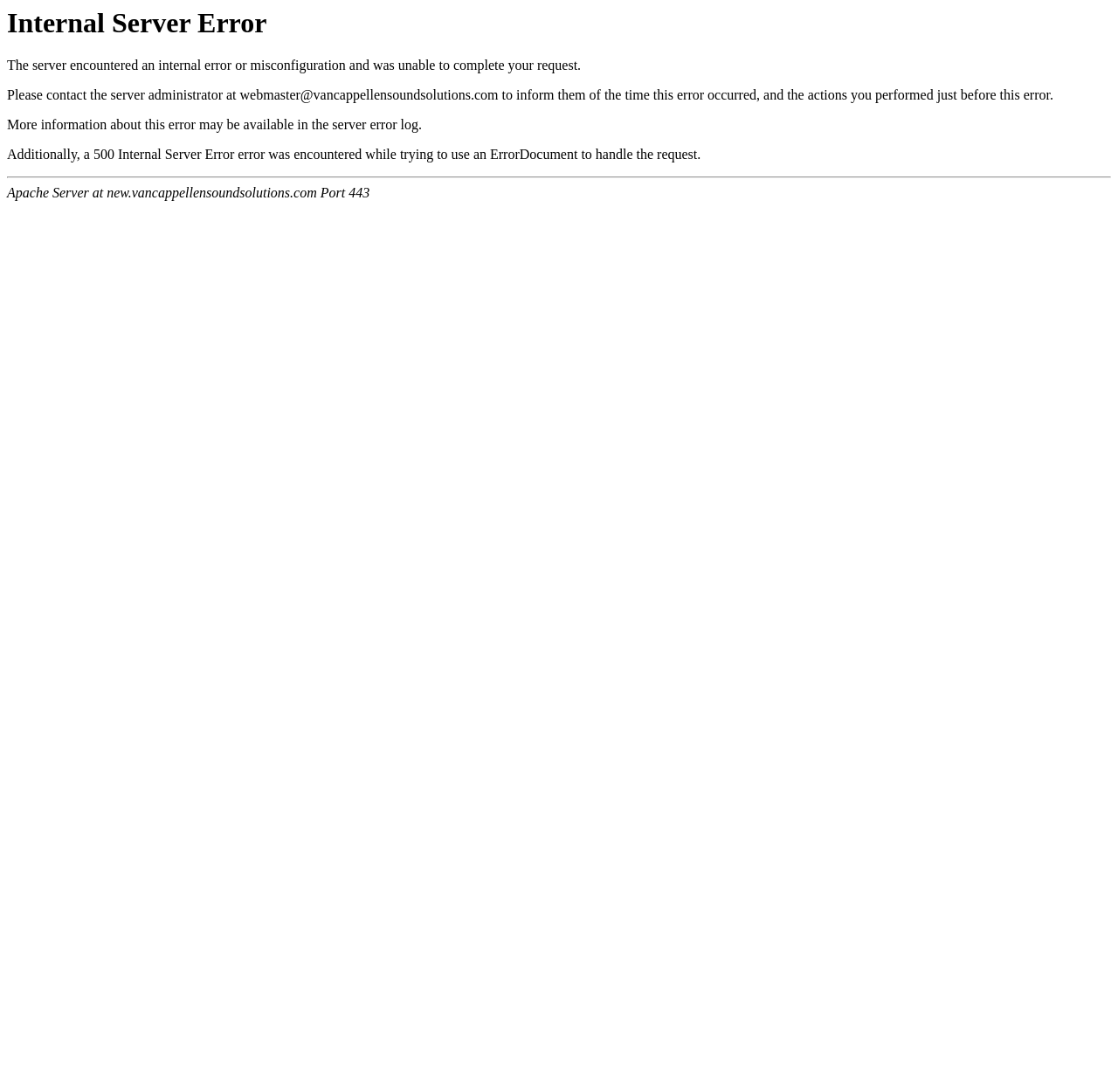Please analyze the image and provide a thorough answer to the question:
What type of error is described on this webpage?

Based on the heading 'Internal Server Error' and the static text 'The server encountered an internal error or misconfiguration and was unable to complete your request.', it is clear that the webpage is describing an internal server error.